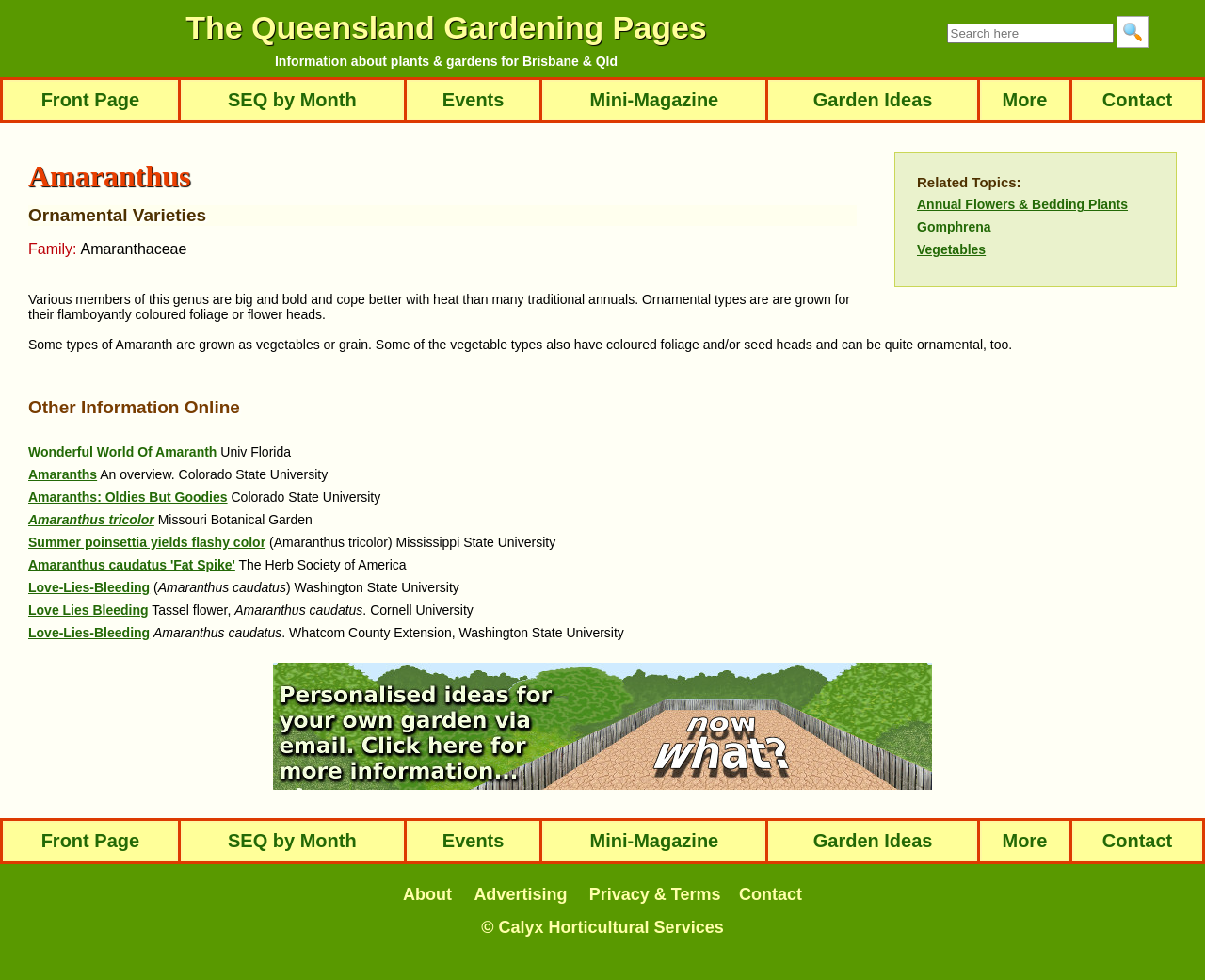Please determine the bounding box coordinates, formatted as (top-left x, top-left y, bottom-right x, bottom-right y), with all values as floating point numbers between 0 and 1. Identify the bounding box of the region described as: Amaranthus tricolor

[0.023, 0.523, 0.128, 0.538]